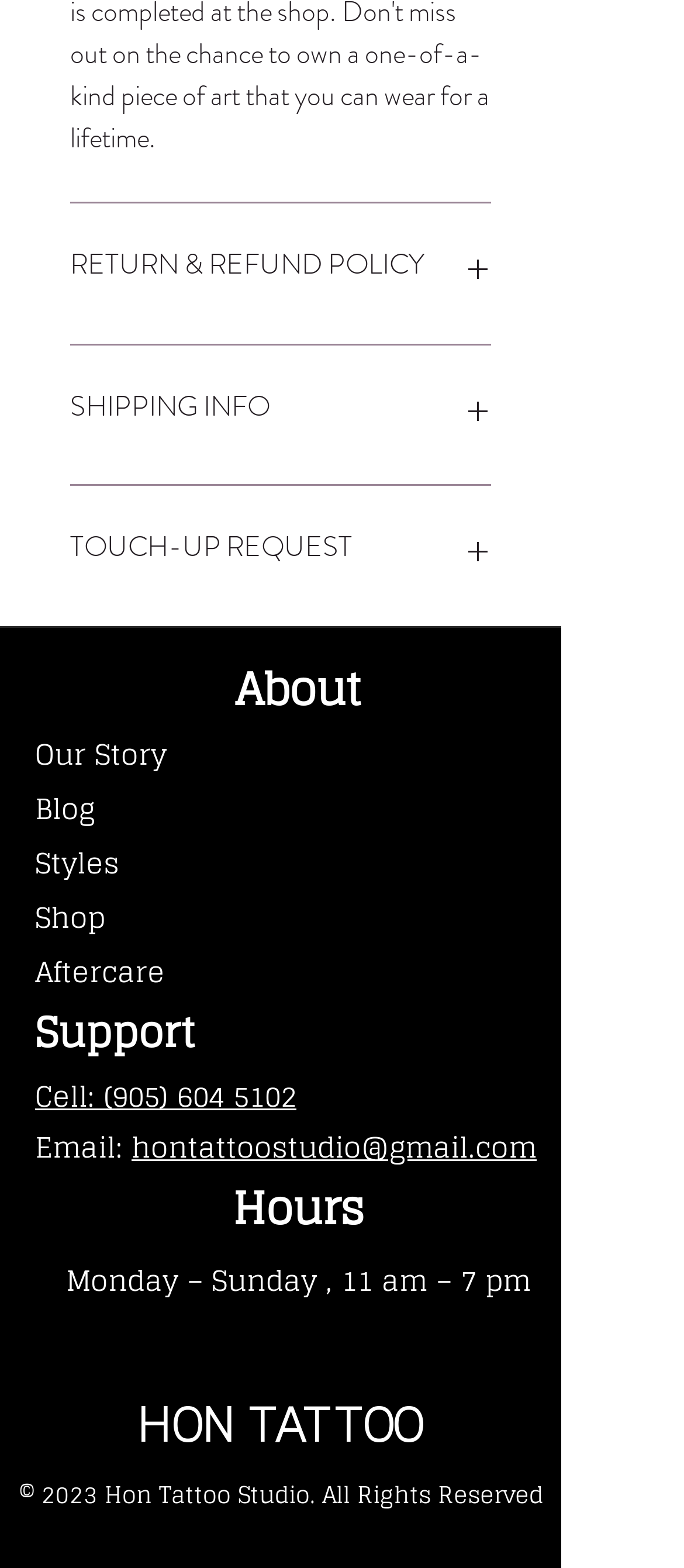Please determine the bounding box coordinates of the element's region to click for the following instruction: "Click on RETURN & REFUND POLICY".

[0.103, 0.157, 0.718, 0.192]